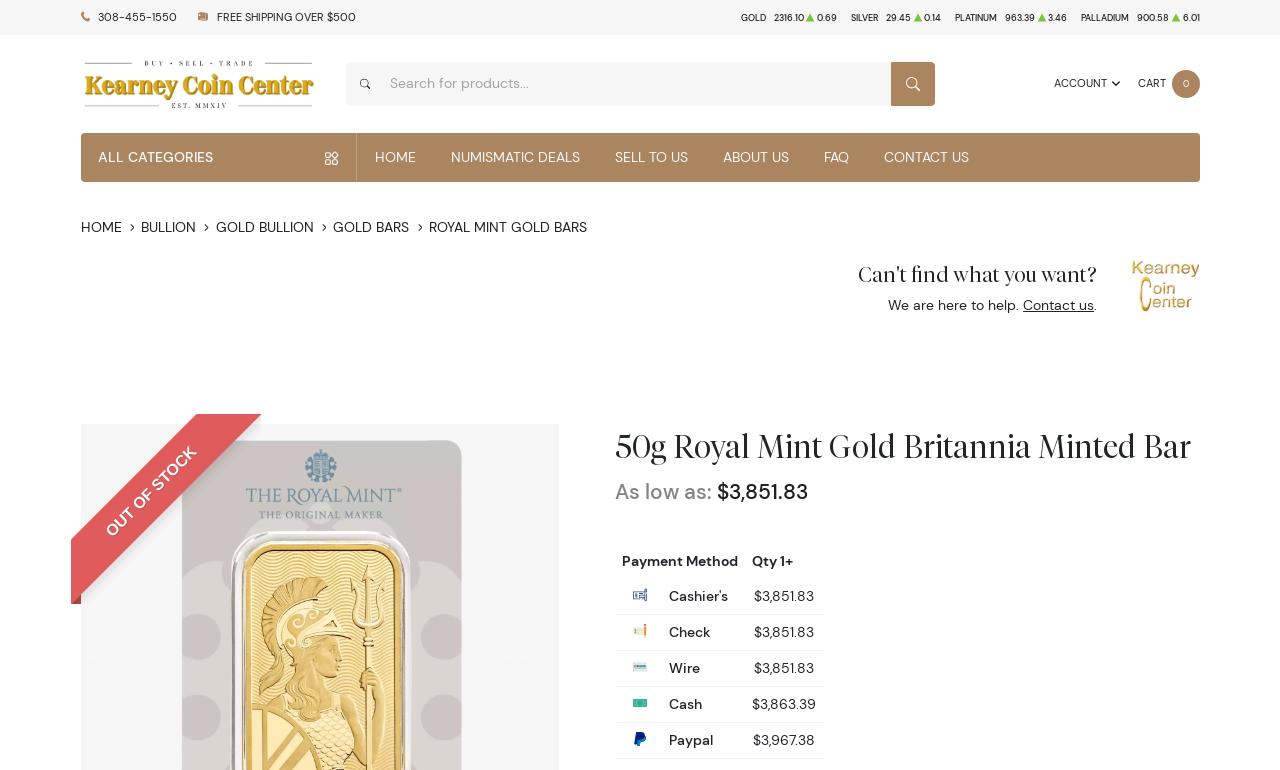Please identify the coordinates of the bounding box for the clickable region that will accomplish this instruction: "Click the ACCOUNT button".

[0.823, 0.099, 0.875, 0.119]